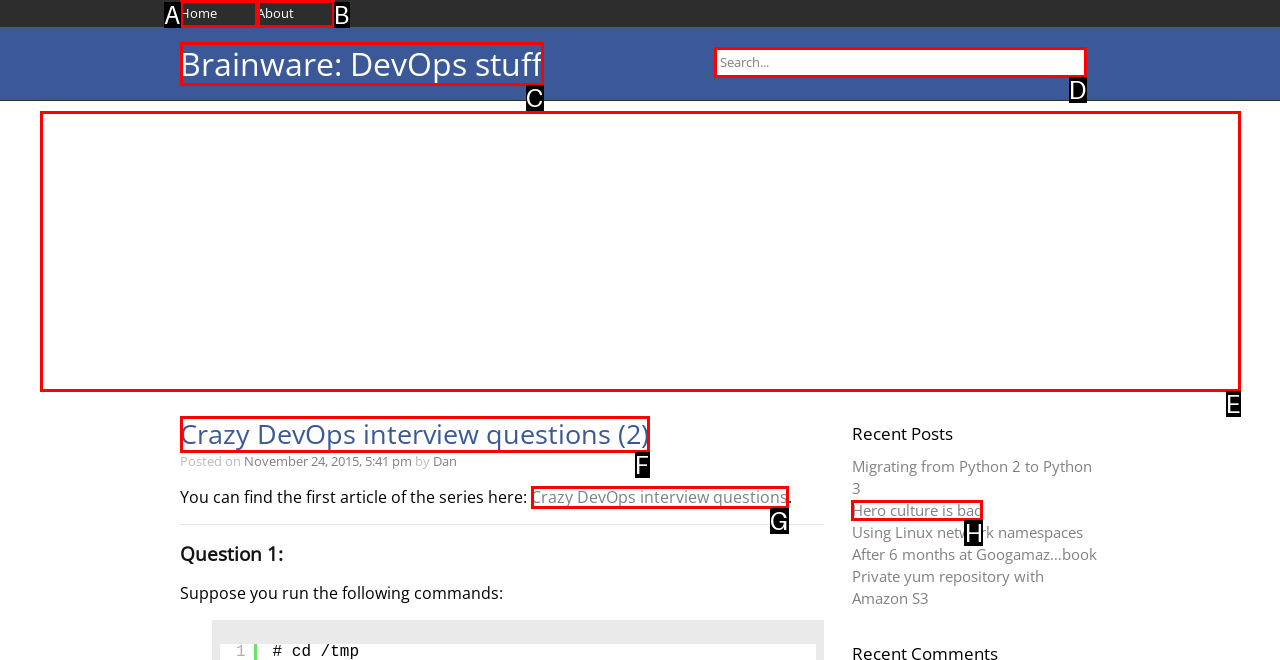Identify the HTML element that corresponds to the following description: input value="Search..." name="s" value="Search...". Provide the letter of the correct option from the presented choices.

D